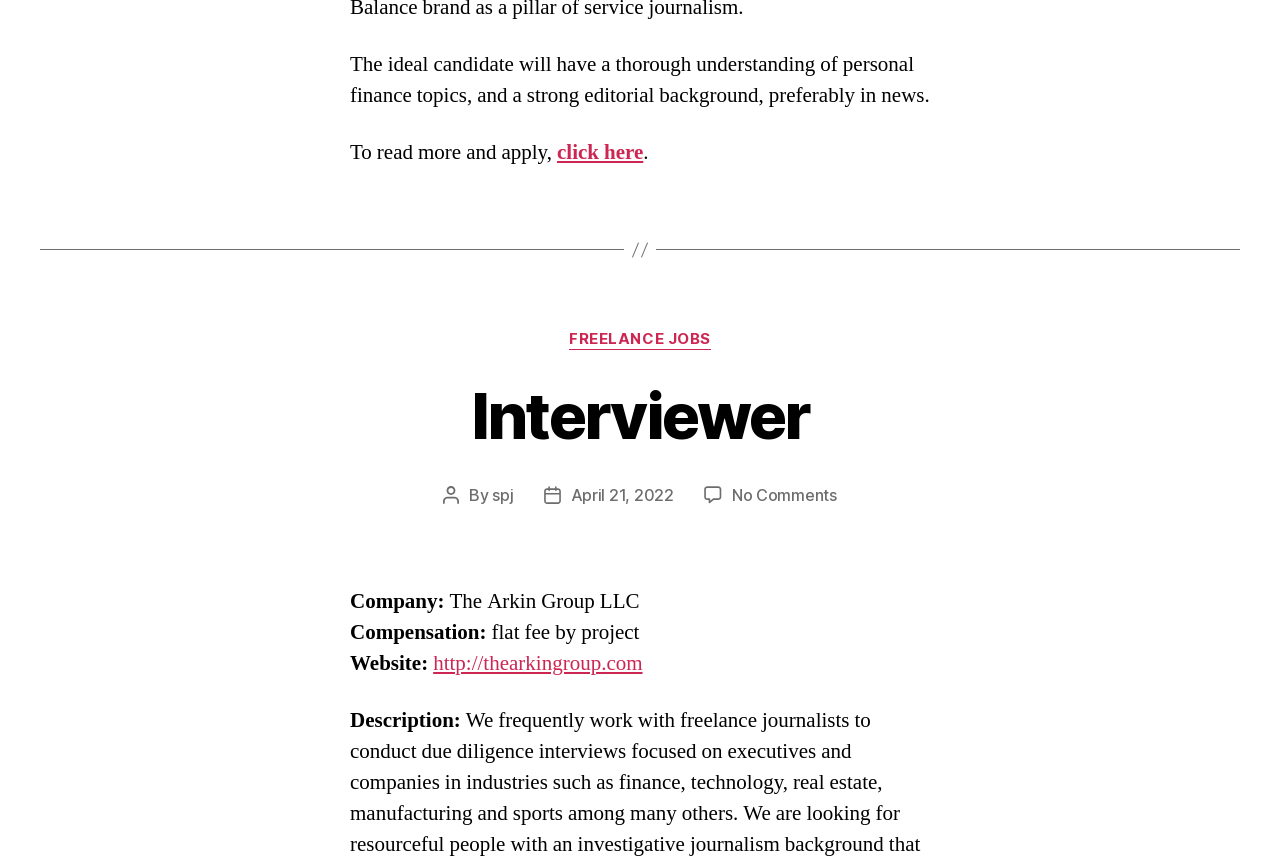Using the information from the screenshot, answer the following question thoroughly:
What is the website URL associated with the company?

The website URL 'http://thearkingroup.com' is associated with the company, which can be found in the section that lists the company details, specifically in the element with the link 'http://thearkingroup.com'.